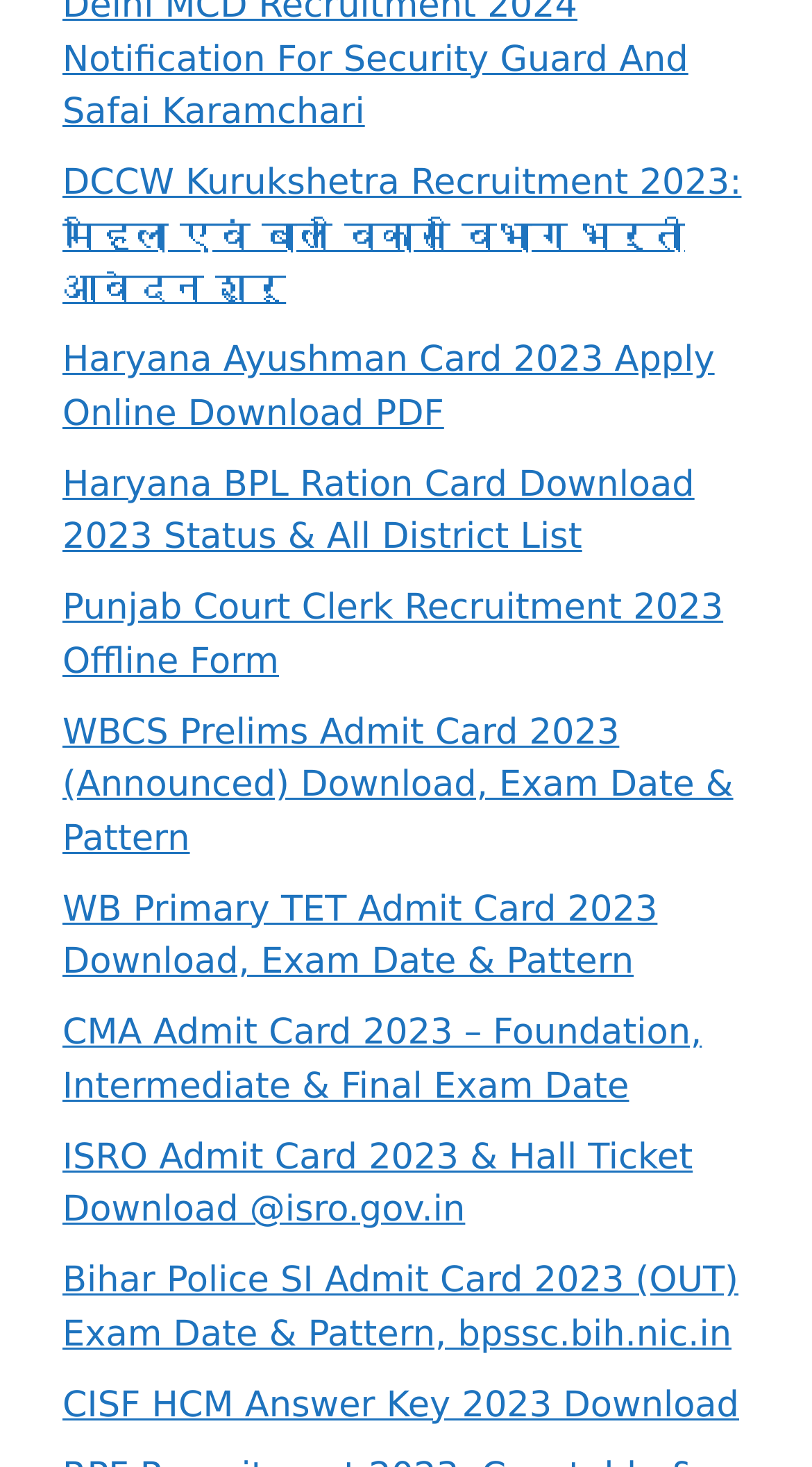What is the topic of the first link?
Look at the screenshot and respond with one word or a short phrase.

DCCW Kurukshetra Recruitment 2023